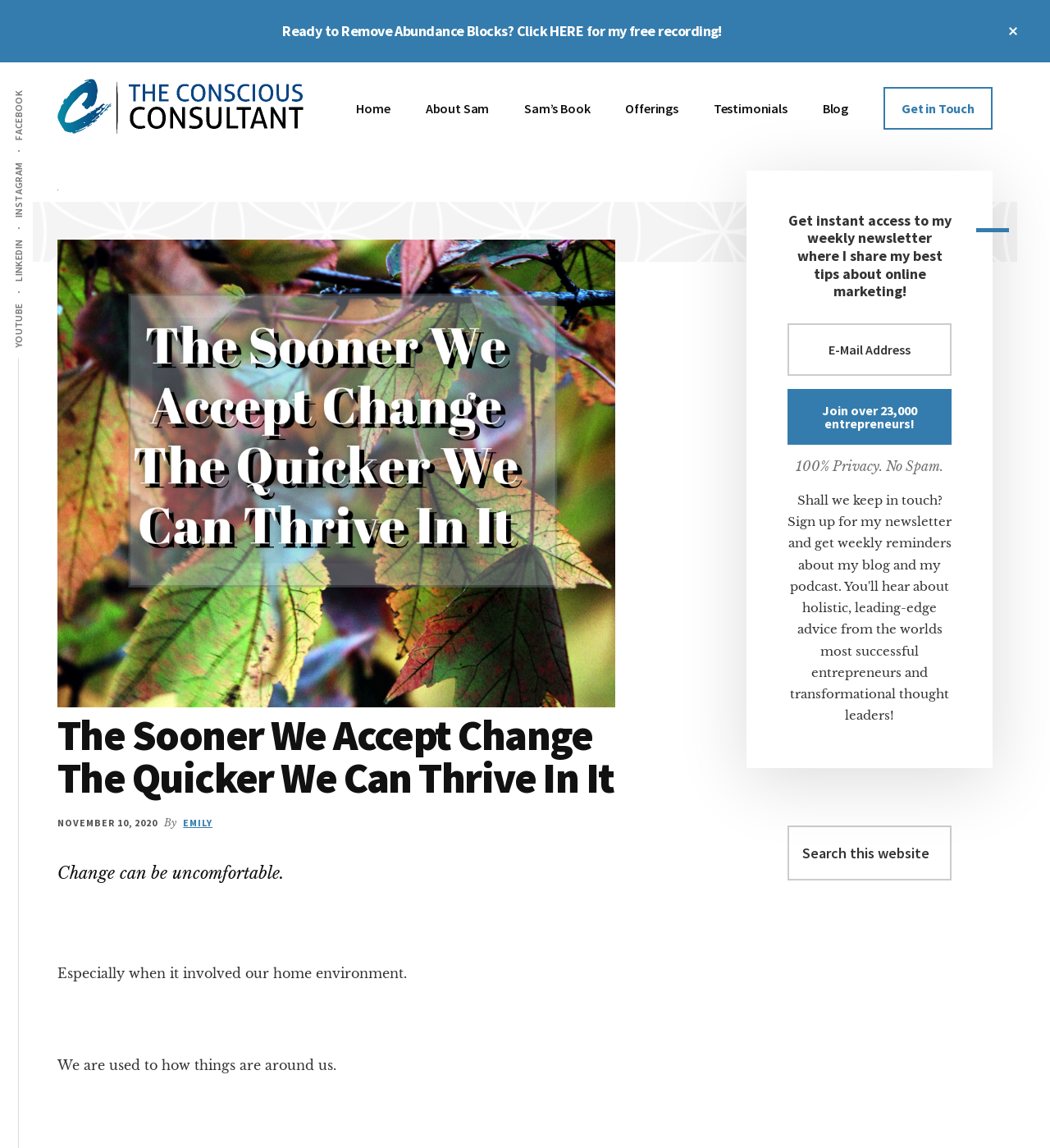Identify the main heading of the webpage and provide its text content.

The Sooner We Accept Change The Quicker We Can Thrive In It